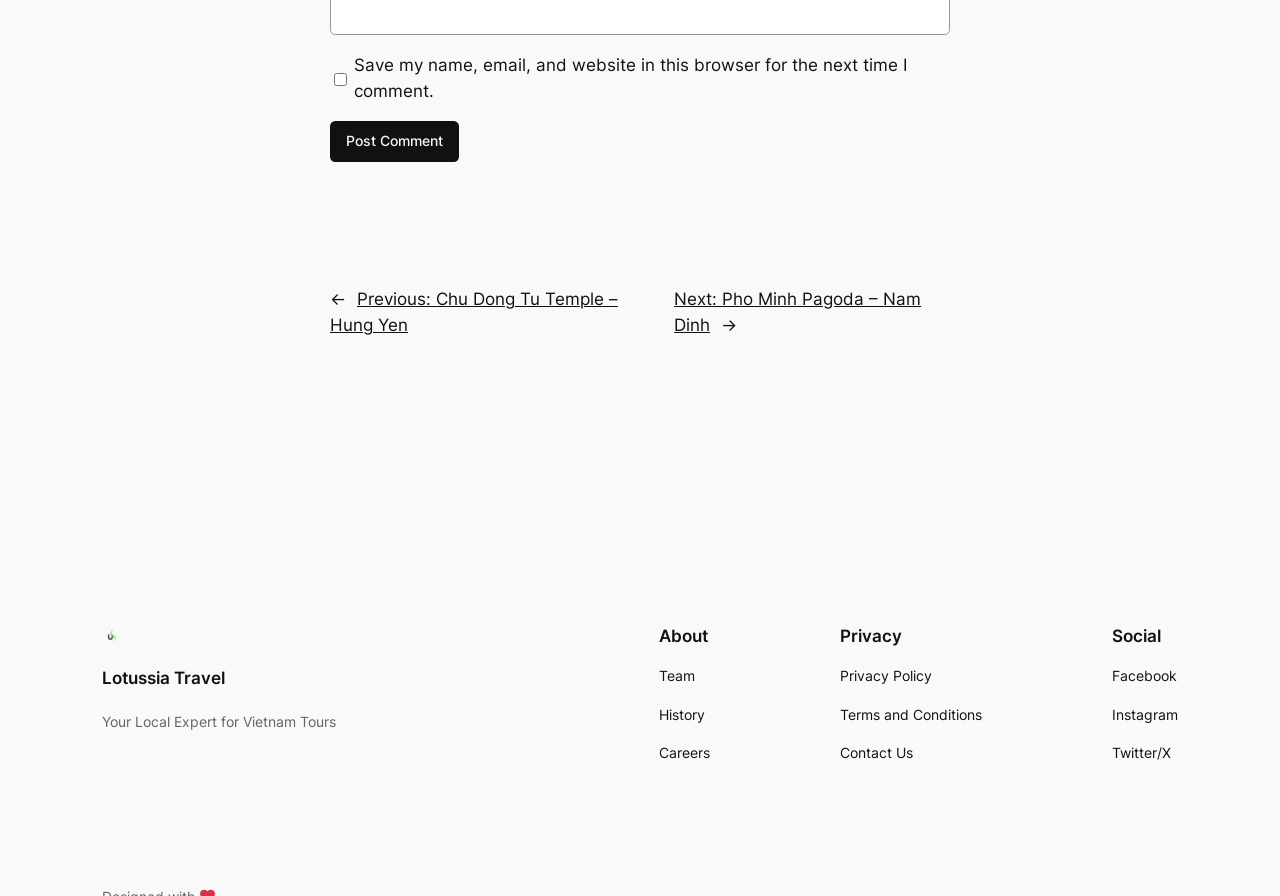Answer the question briefly using a single word or phrase: 
What is the text of the checkbox?

Save my name, email, and website in this browser for the next time I comment.